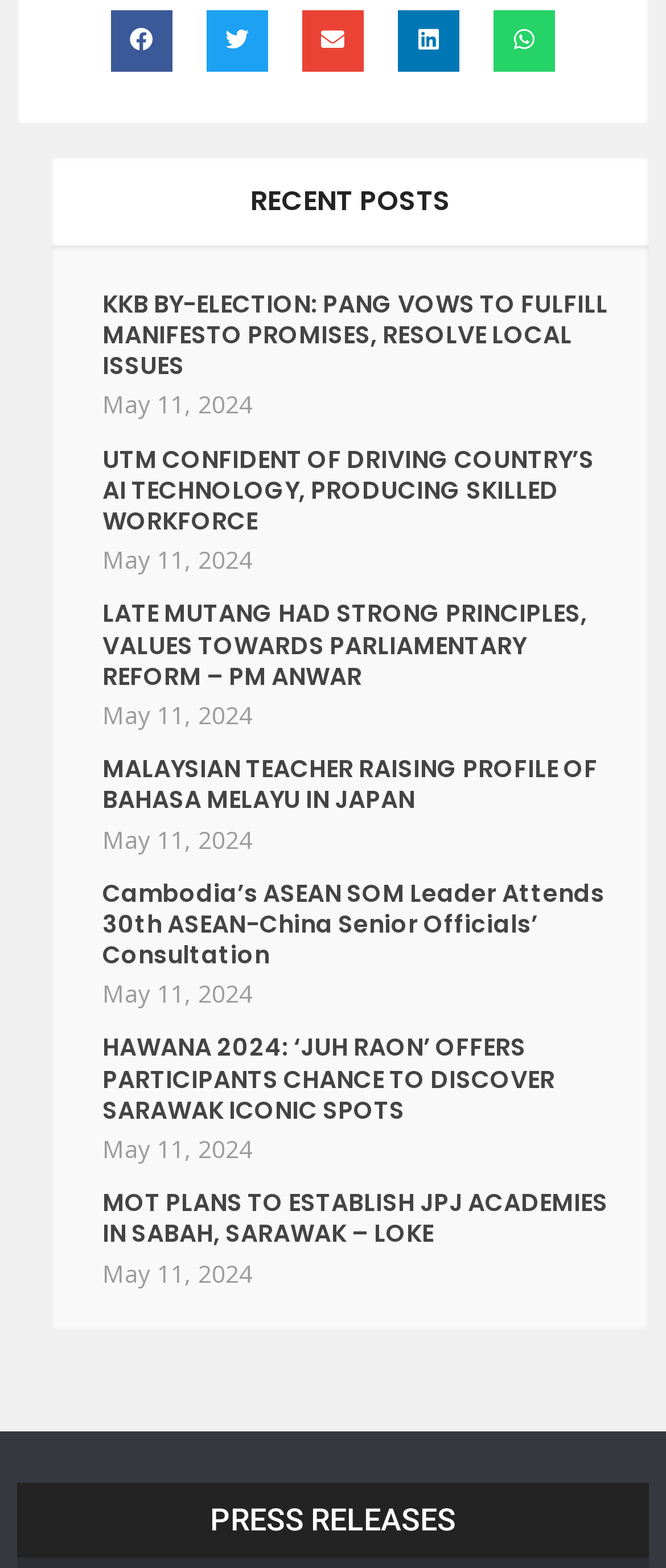Locate the UI element described by Accept All Cookies and provide its bounding box coordinates. Use the format (top-left x, top-left y, bottom-right x, bottom-right y) with all values as floating point numbers between 0 and 1.

None